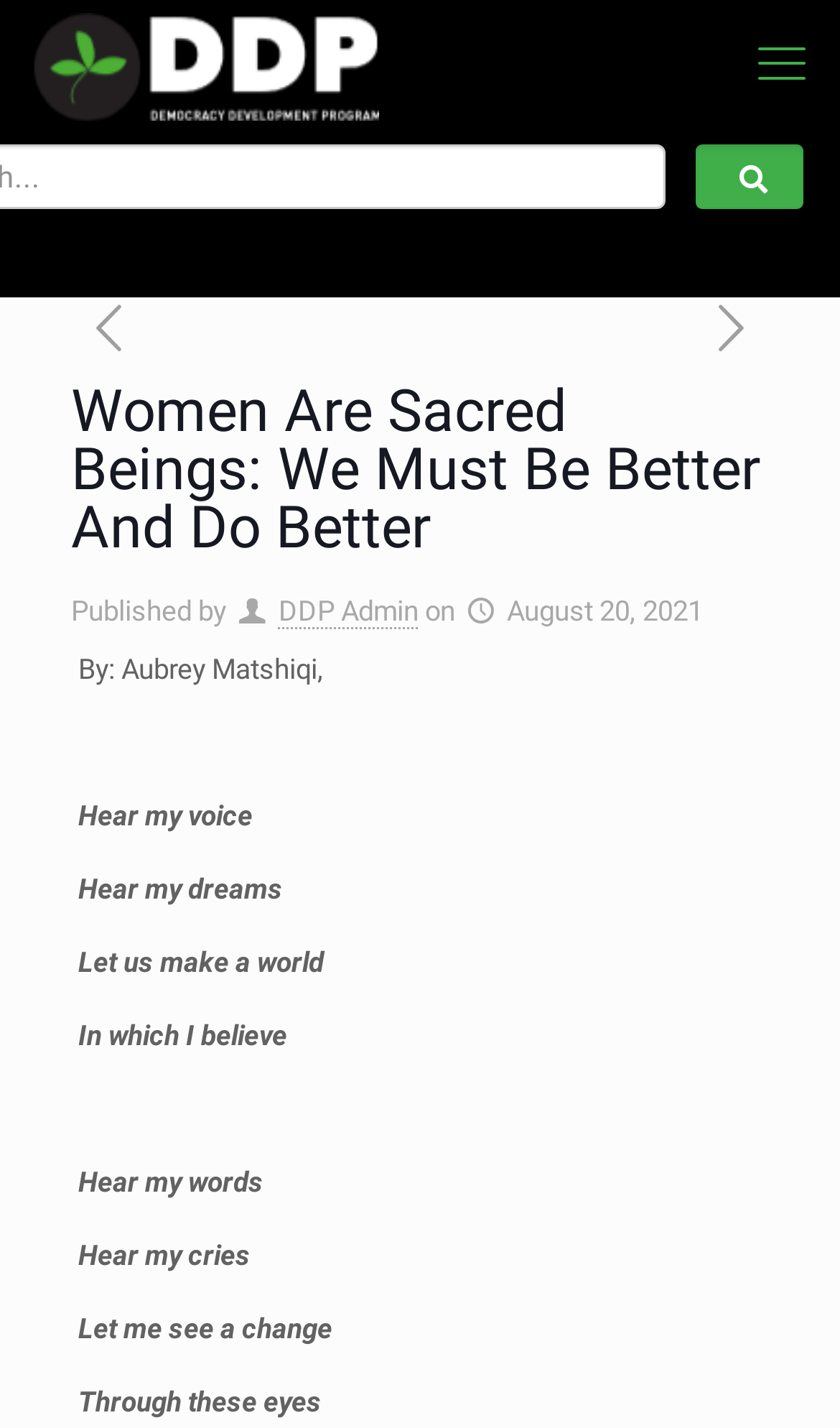Find the bounding box coordinates for the UI element that matches this description: "name="search-ddp-input"".

[0.829, 0.101, 0.957, 0.146]